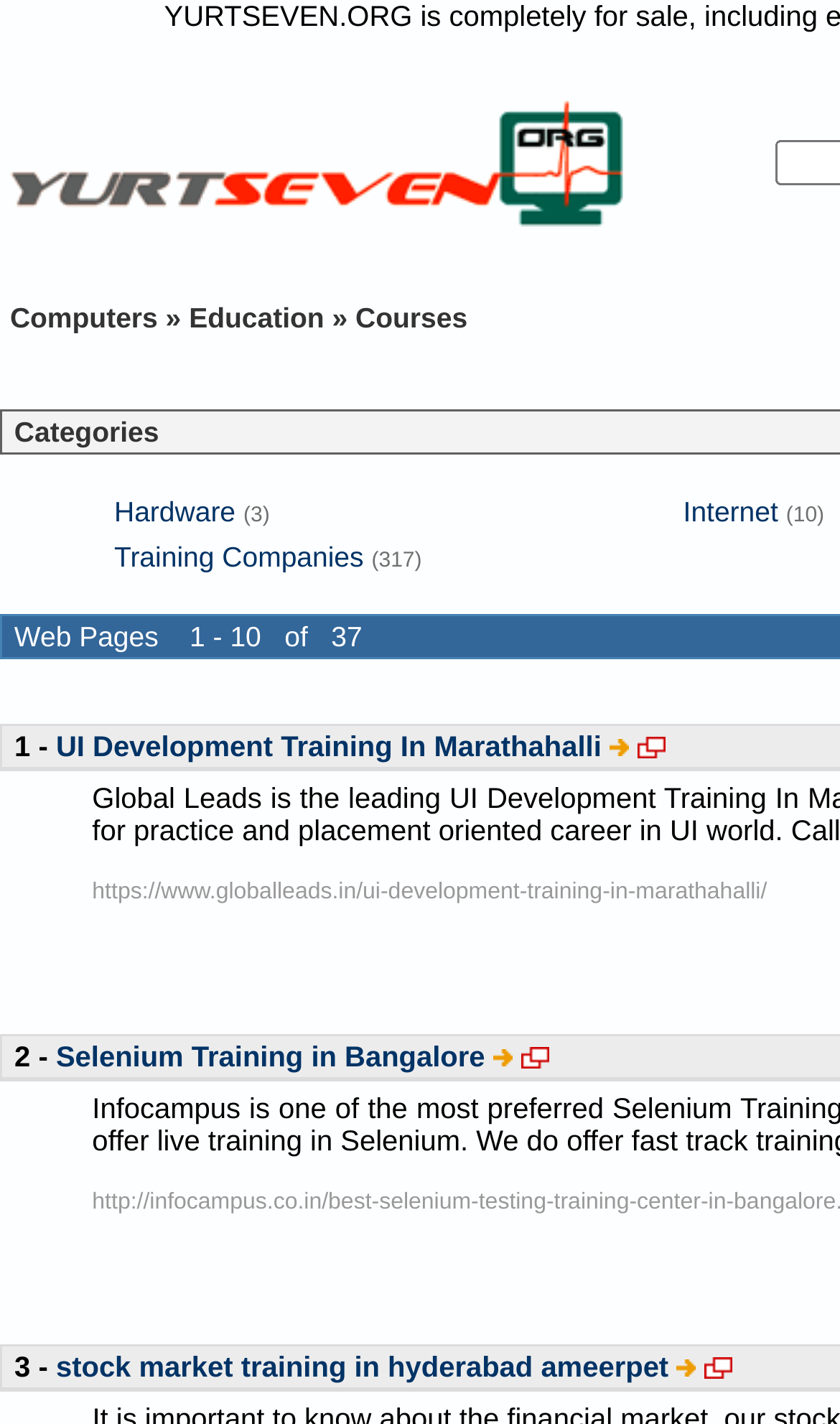What is the bounding box coordinate of the 'open in new window' icon?
Based on the screenshot, provide your answer in one word or phrase.

[0.758, 0.513, 0.791, 0.536]